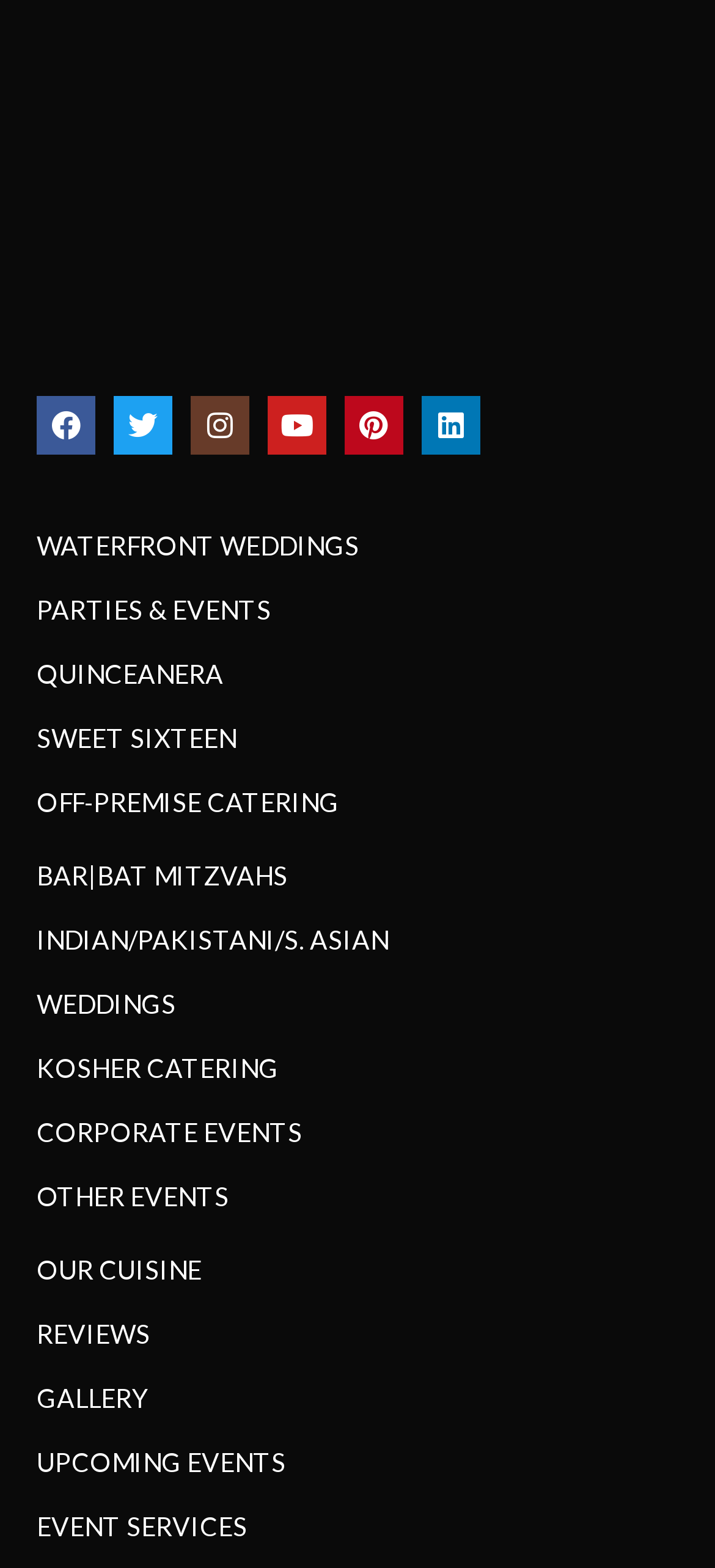Determine the bounding box coordinates in the format (top-left x, top-left y, bottom-right x, bottom-right y). Ensure all values are floating point numbers between 0 and 1. Identify the bounding box of the UI element described by: Twitter

[0.159, 0.253, 0.241, 0.29]